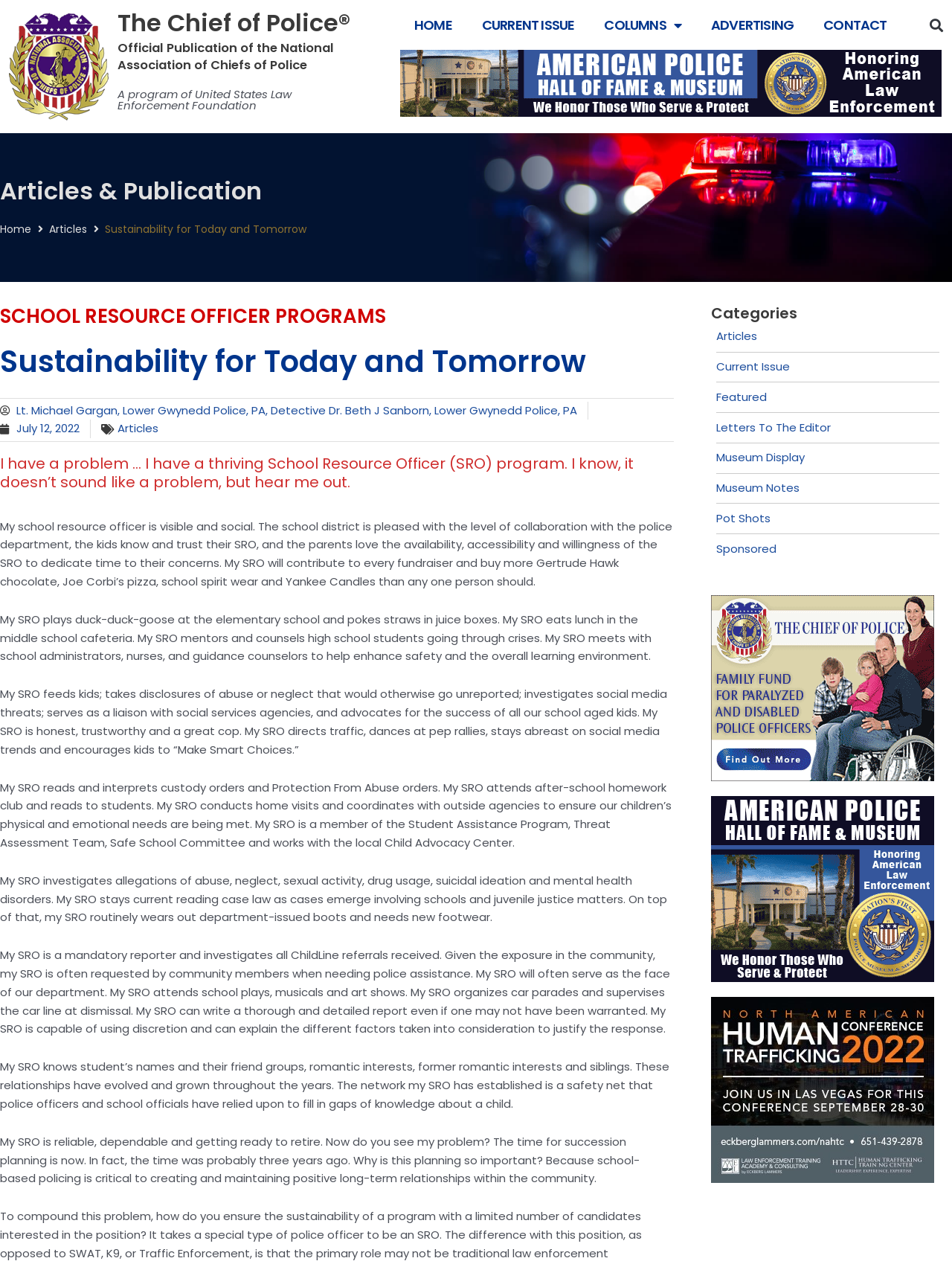What is the name of the program mentioned in the article?
Please ensure your answer is as detailed and informative as possible.

The question asks for the name of the program mentioned in the article, which can be found in the text. The article discusses the School Resource Officer program and its importance in creating positive relationships within the community.